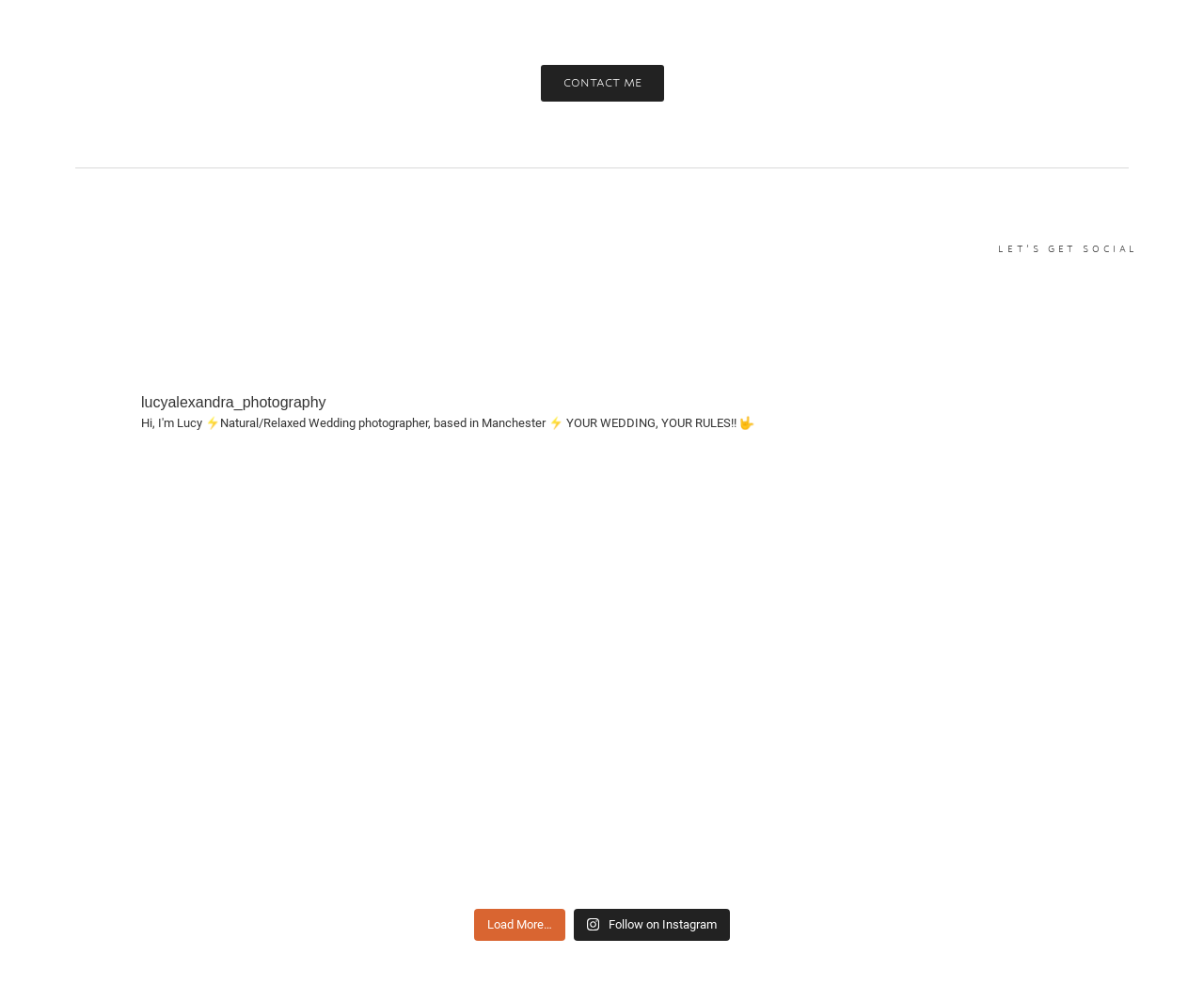Find the bounding box coordinates for the UI element whose description is: "Follow on Instagram". The coordinates should be four float numbers between 0 and 1, in the format [left, top, right, bottom].

[0.477, 0.922, 0.606, 0.954]